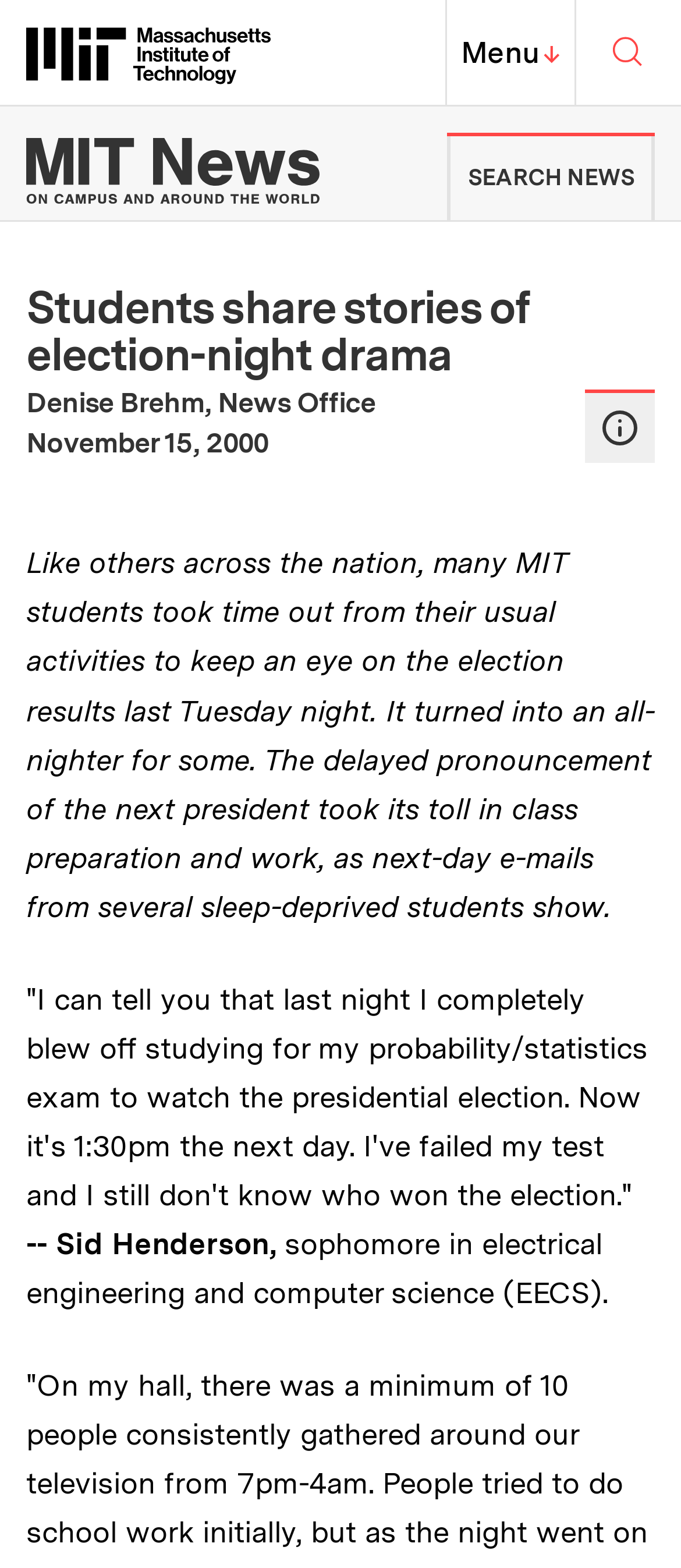Please provide a short answer using a single word or phrase for the question:
What is the name of the institution?

Massachusetts Institute of Technology